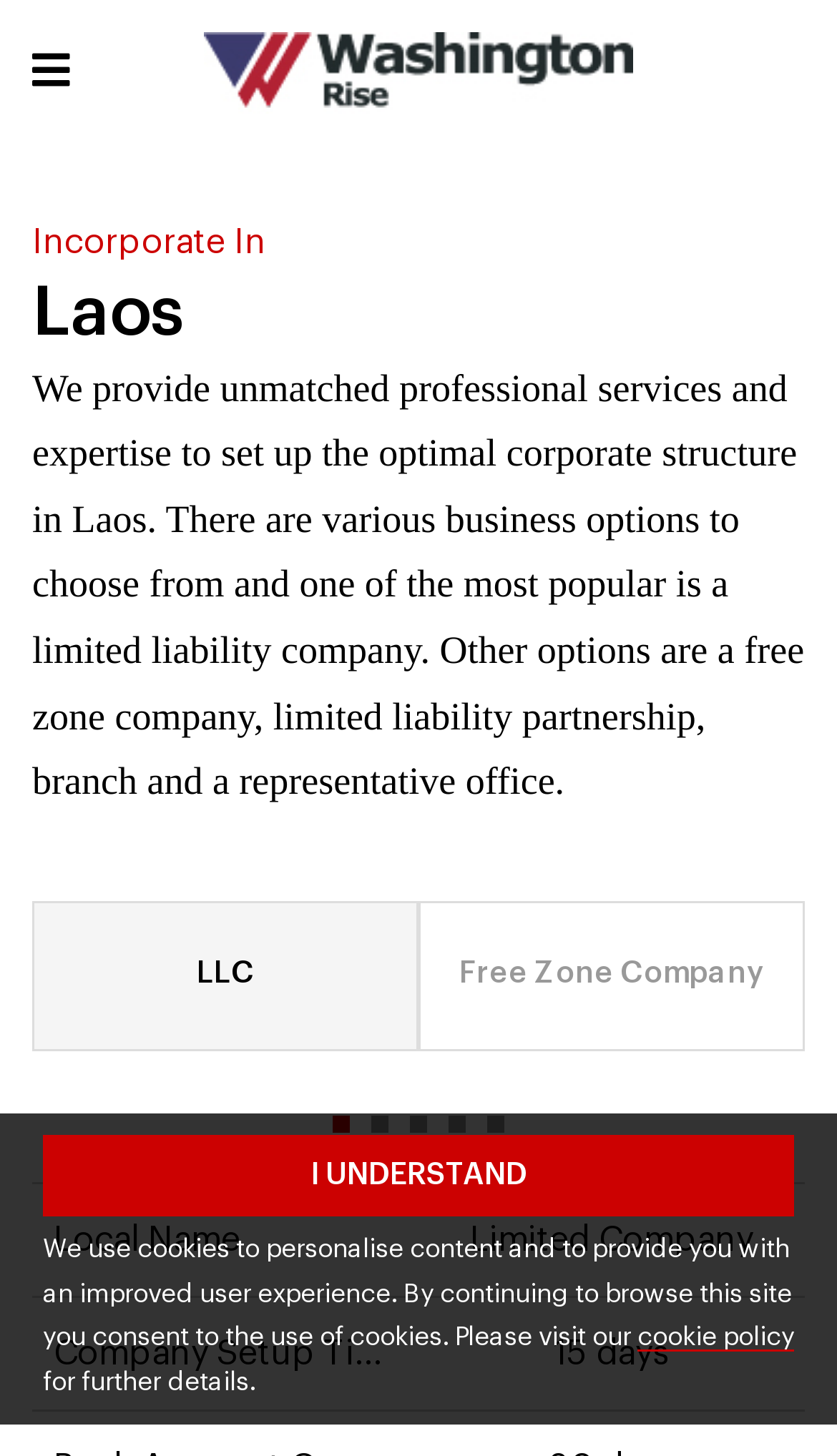Respond with a single word or short phrase to the following question: 
What is the purpose of the 'I UNDERSTAND' link?

To consent to cookies